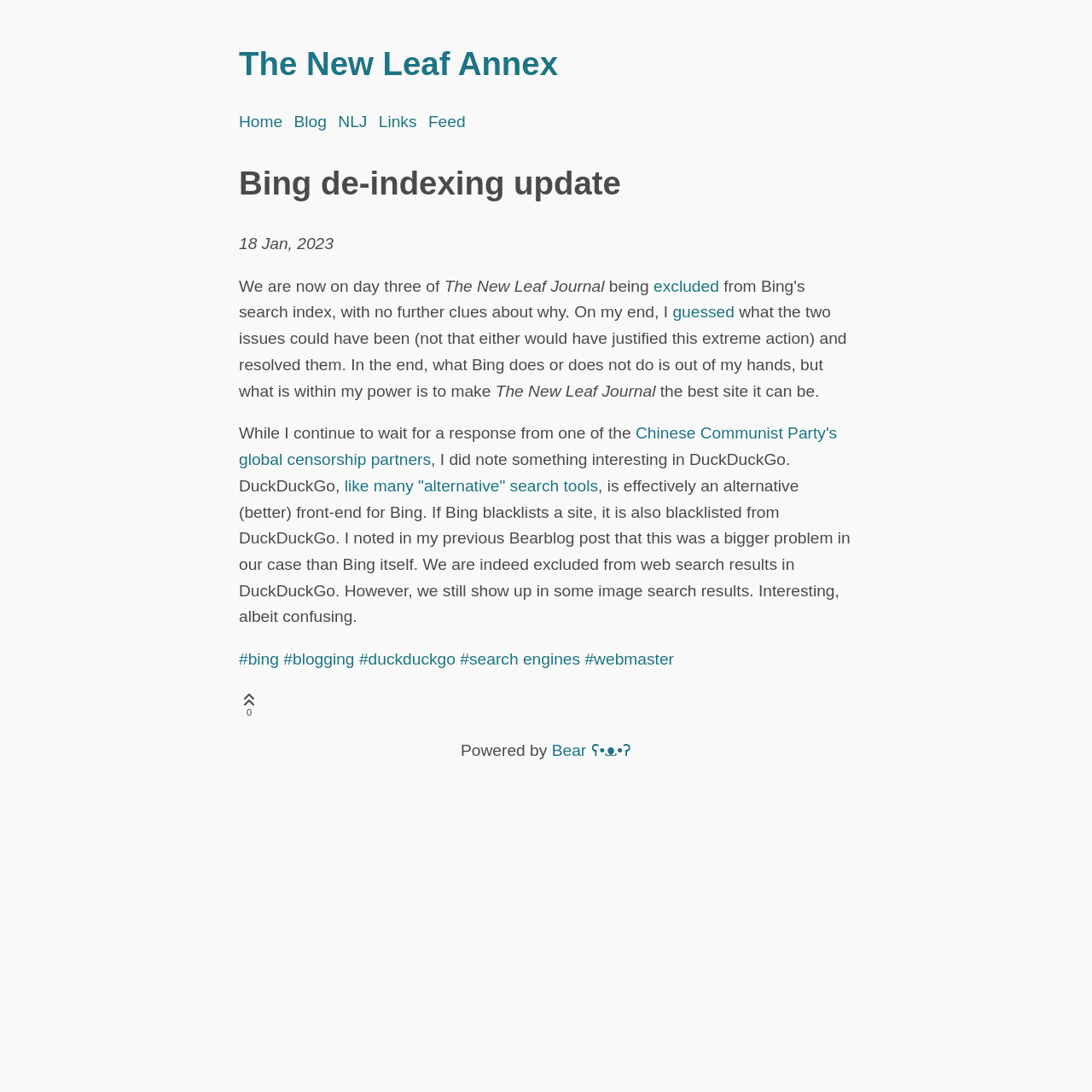Can you find the bounding box coordinates for the element to click on to achieve the instruction: "Click the 'Instagram' link"?

None